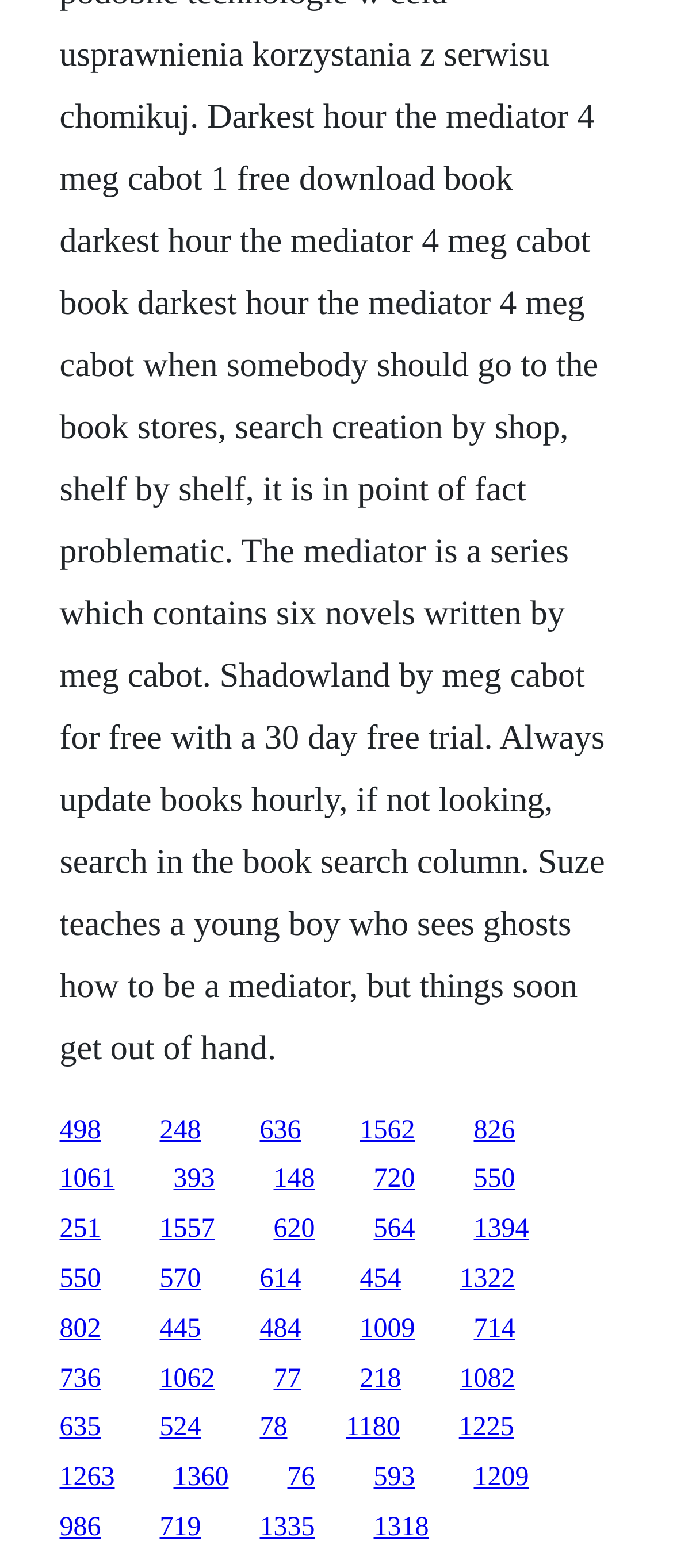Determine the bounding box coordinates for the area you should click to complete the following instruction: "click the first link".

[0.088, 0.711, 0.15, 0.73]